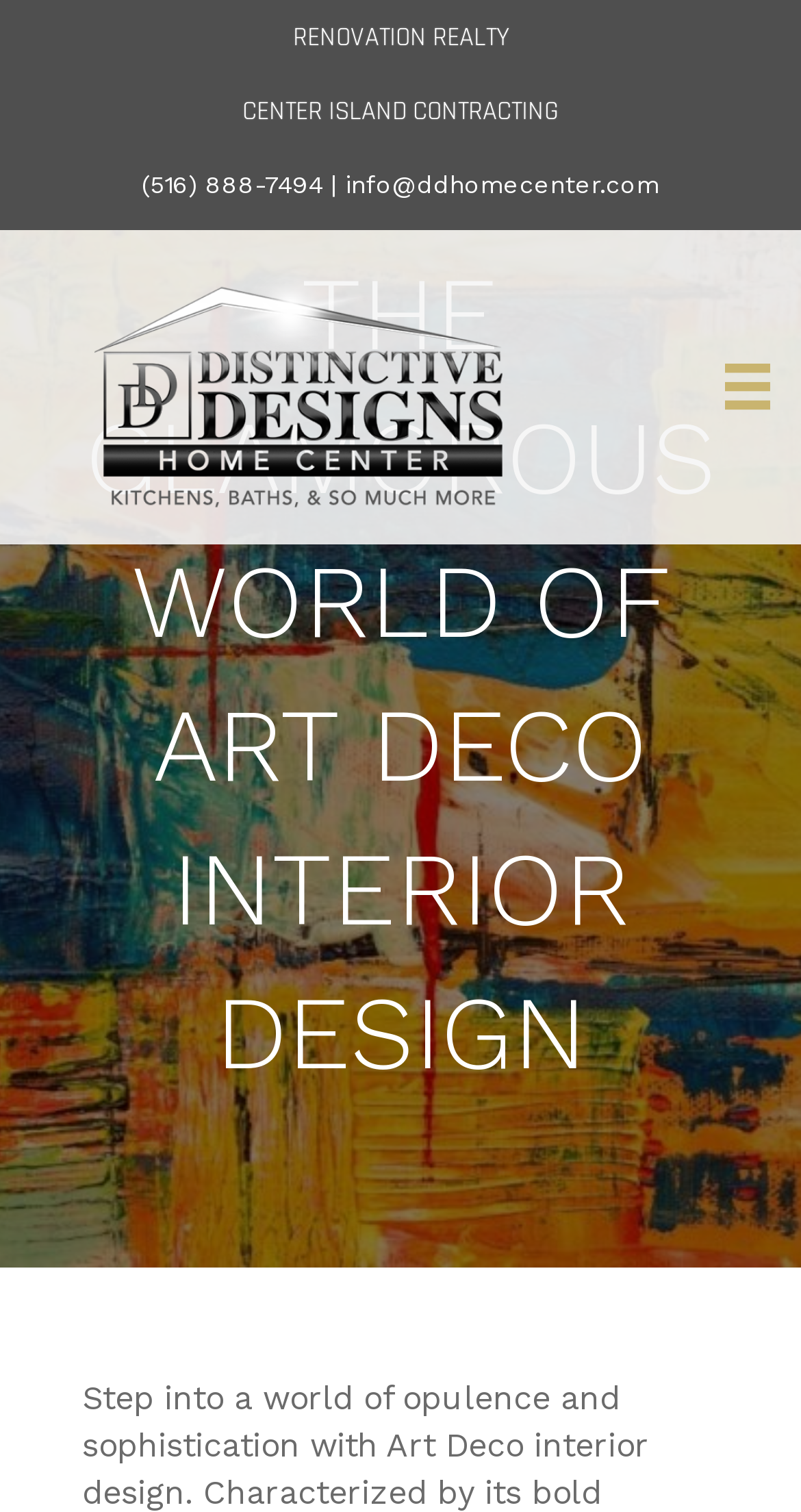What is the company name associated with the logo?
Based on the content of the image, thoroughly explain and answer the question.

I found the image with the description 'logo-distinctive-designs-home-center-kitchens-baths-and-so-much-more' and associated it with the company name 'Distinctive Designs Home Center'.